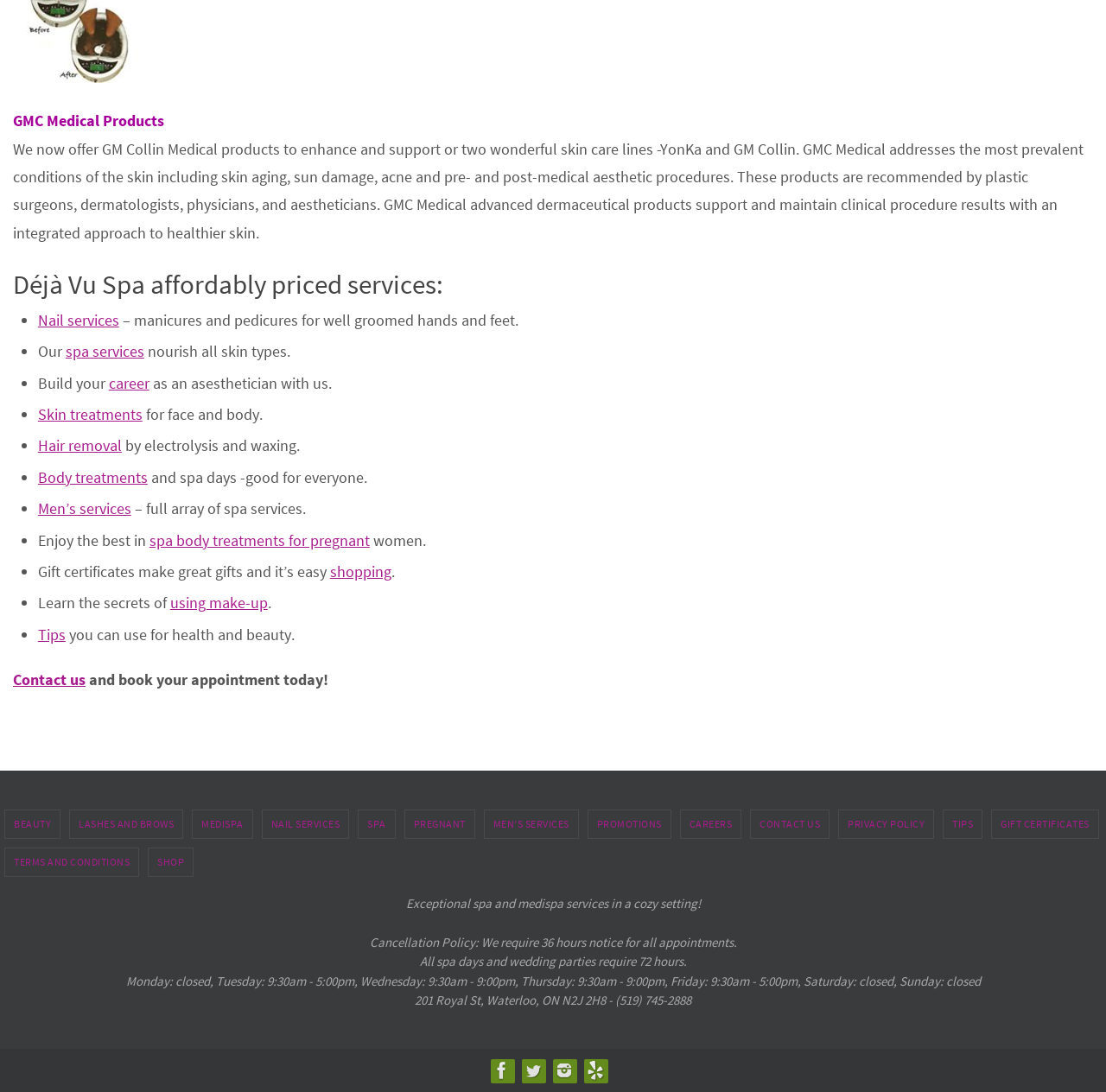Predict the bounding box coordinates for the UI element described as: "title="Yelp"". The coordinates should be four float numbers between 0 and 1, presented as [left, top, right, bottom].

[0.528, 0.97, 0.548, 0.99]